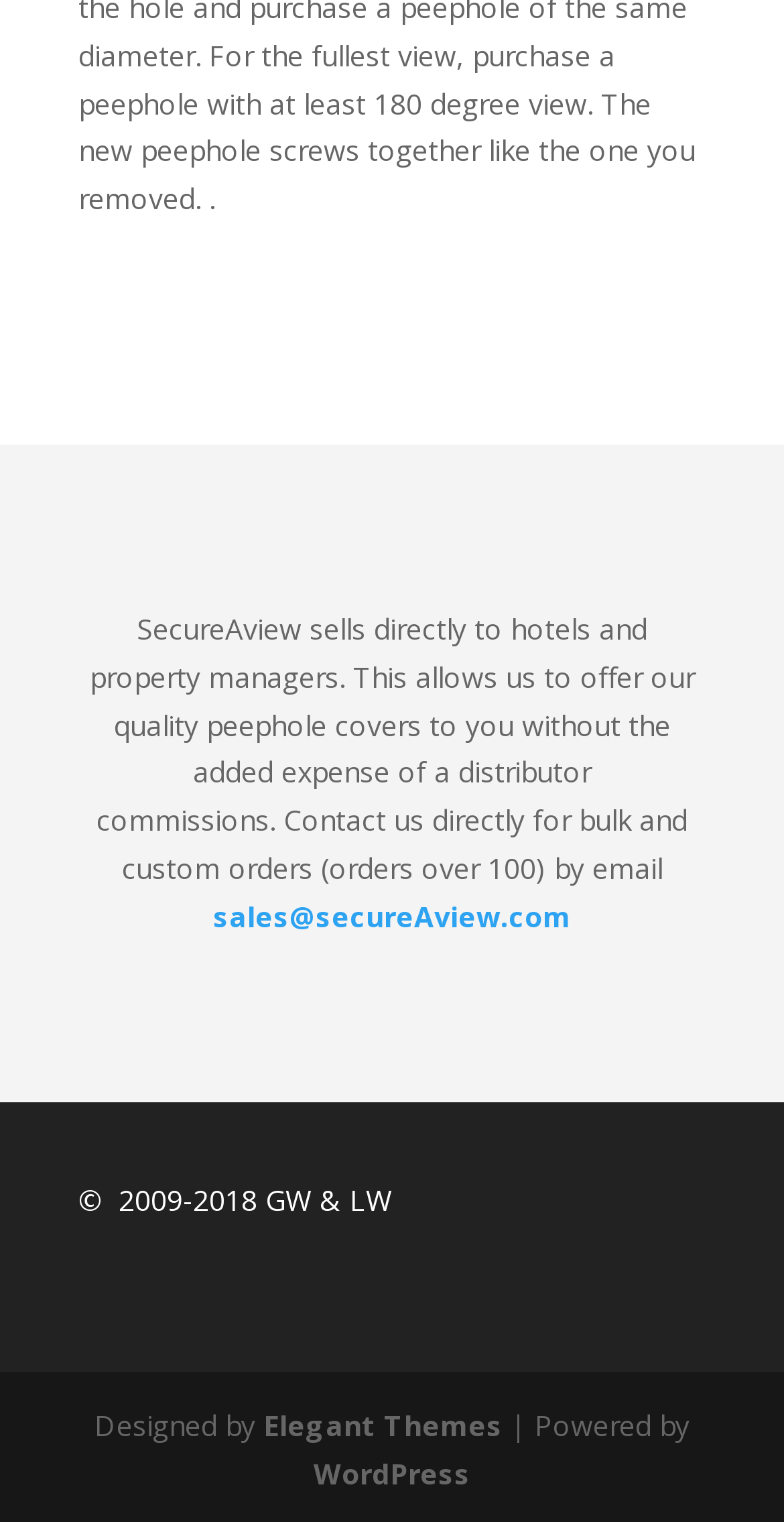What type of customers does SecureAview sell to?
Please provide a single word or phrase based on the screenshot.

Hotels and property managers